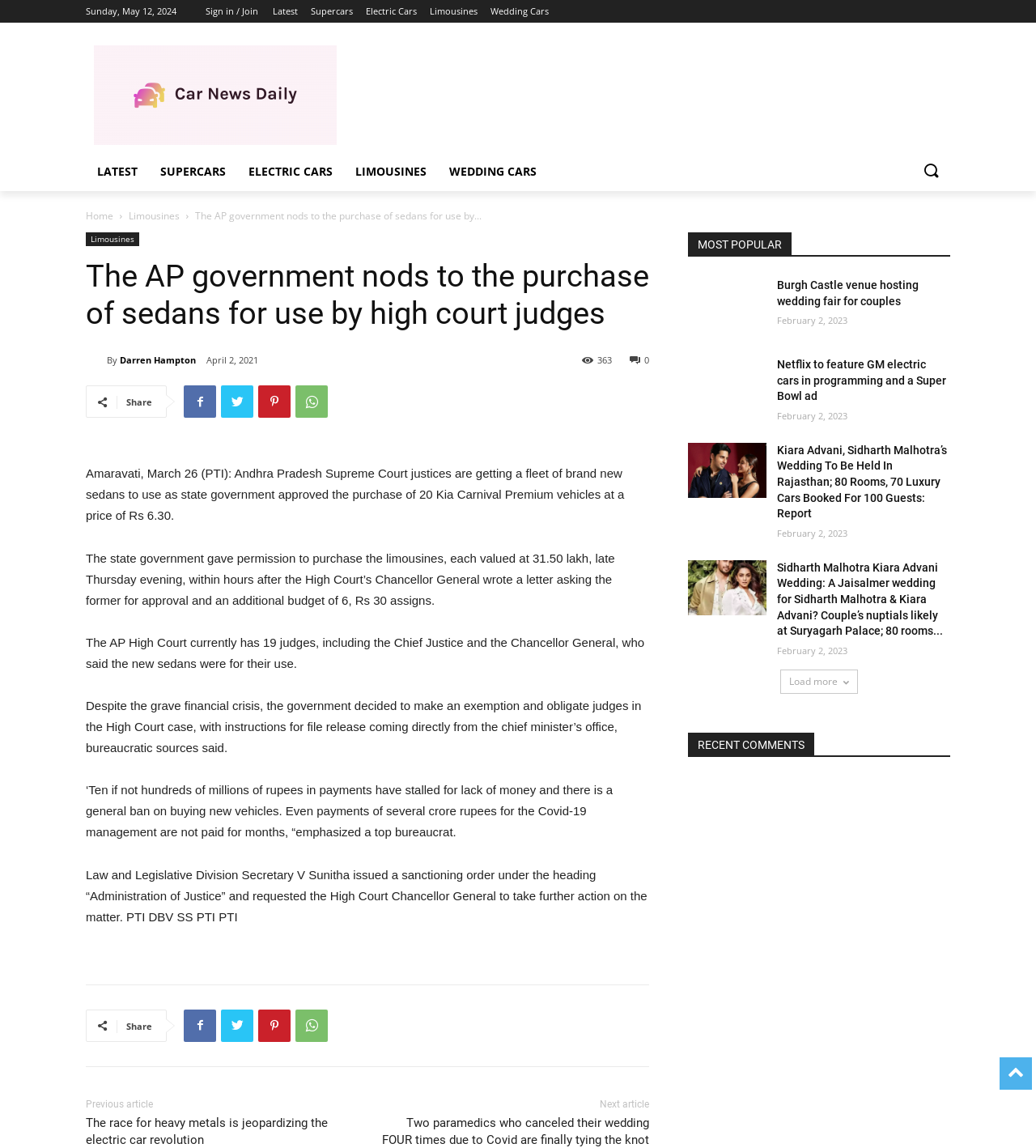Create a full and detailed caption for the entire webpage.

This webpage appears to be a news article page, specifically focused on car news. At the top, there is a date "Sunday, May 12, 2024" and a sign-in/join link. Below that, there are several links to different categories, including "Latest", "Supercars", "Electric Cars", "Limousines", and "Wedding Cars". 

To the right of these links, there is a button with an icon. Below the categories, there is a heading that reads "The AP government nods to the purchase of sedans for use by high court judges" and a subheading that provides more information about the article. 

The main content of the article is divided into several paragraphs, which discuss the Andhra Pradesh government's decision to purchase 20 Kia Carnival Premium vehicles for the use of high court judges. The article provides details about the cost of the vehicles, the current fleet of the high court, and the financial crisis that the government is facing.

On the right side of the page, there are several links to other articles, including "The race for heavy metals is jeopardizing the electric car revolution" and "Two paramedics who canceled their wedding FOUR times due to Covid are finally tying the knot". 

Below the main article, there is a section titled "MOST POPULAR" that lists several articles, including "Burgh Castle venue hosting wedding fair for couples", "Netflix to feature GM electric cars in programming and a Super Bowl ad", and "Kiara Advani, Sidharth Malhotra’s Wedding To Be Held In Rajasthan; 80 Rooms, 70 Luxury Cars Booked For 100 Guests: Report". Each of these articles has a heading, a link, and a timestamp. 

At the very bottom of the page, there is a "Load more" button and a "RECENT COMMENTS" section.